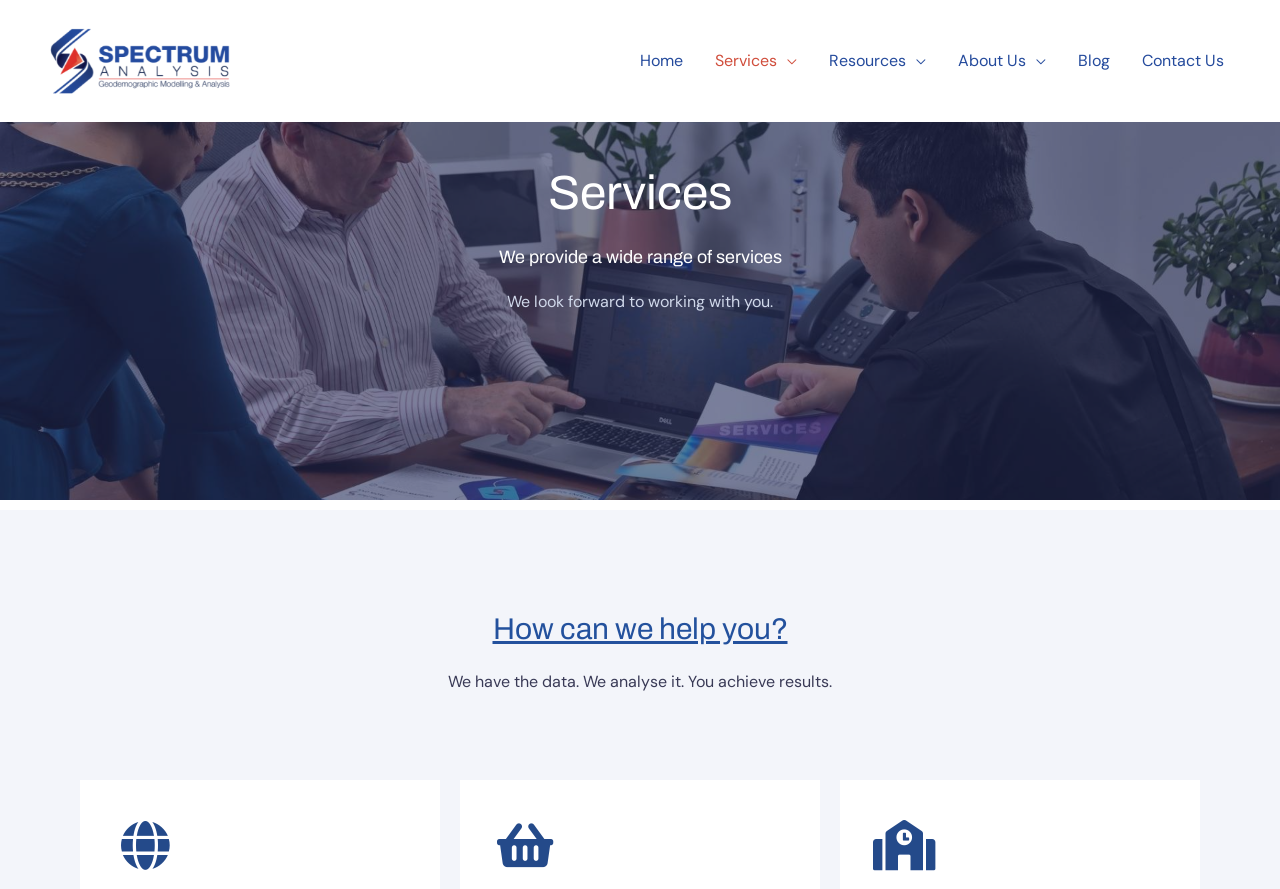Identify the bounding box coordinates of the section that should be clicked to achieve the task described: "contact us".

[0.88, 0.033, 0.969, 0.105]